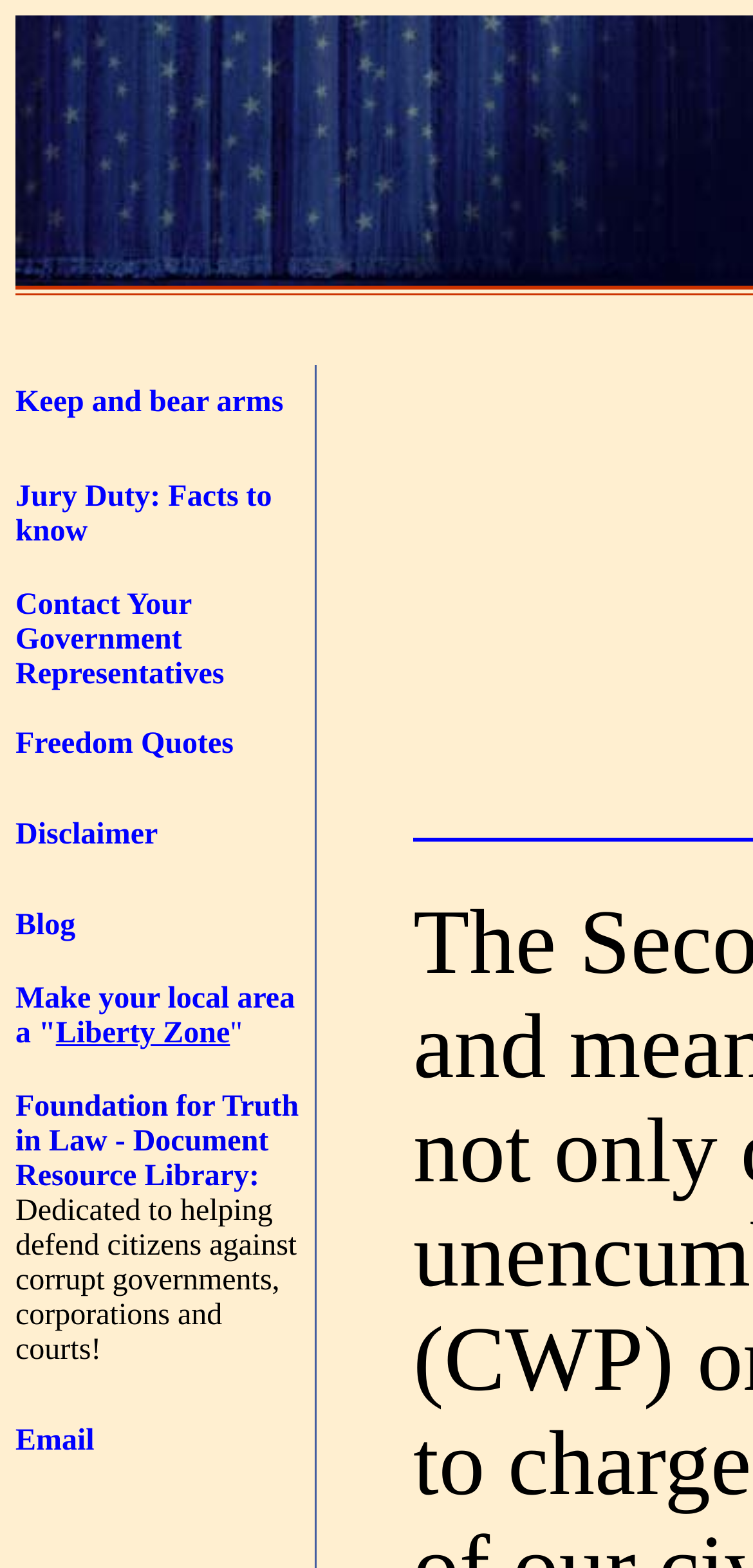Provide the bounding box coordinates for the area that should be clicked to complete the instruction: "View 'Freedom Quotes'".

[0.021, 0.464, 0.31, 0.485]